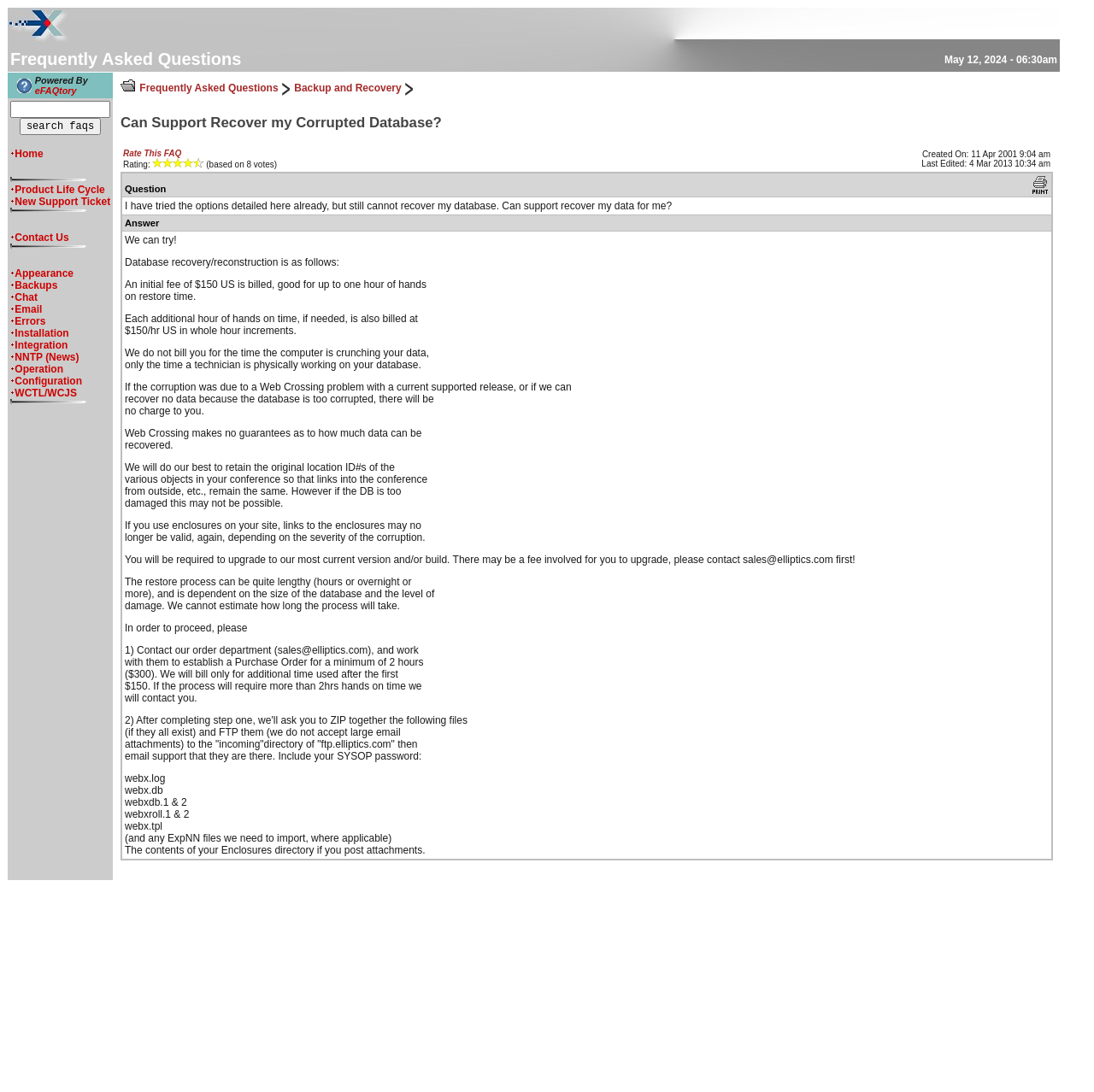Provide an in-depth description of the elements and layout of the webpage.

The webpage is a Frequently Asked Questions (FAQ) page with a title "Frequently Asked Questions - Can Support Recover my Corrupted Database?" at the top. Below the title, there is a table with a single row containing two cells. The first cell displays the title "Frequently Asked Questions" and the second cell shows the date "May 12, 2024 - 06:30am".

Below the table, there is a section with a heading "Powered By eFAQtory search faqs". This section contains a search bar with a text box and a search button. To the left of the search bar, there is an image and a link to "eFAQtory".

The main content of the page is a list of FAQs, organized into a table with multiple rows. Each row represents a single FAQ, with an icon on the left and a link to the FAQ topic on the right. The FAQ topics include "Home", "Product Life Cycle", "New Support Ticket", "Contact Us", "Appearance", "Backups", "Chat", and "Email". The icons are small images that appear to the left of each FAQ topic.

The overall layout of the page is simple and easy to navigate, with a clear hierarchy of elements and a consistent design throughout.